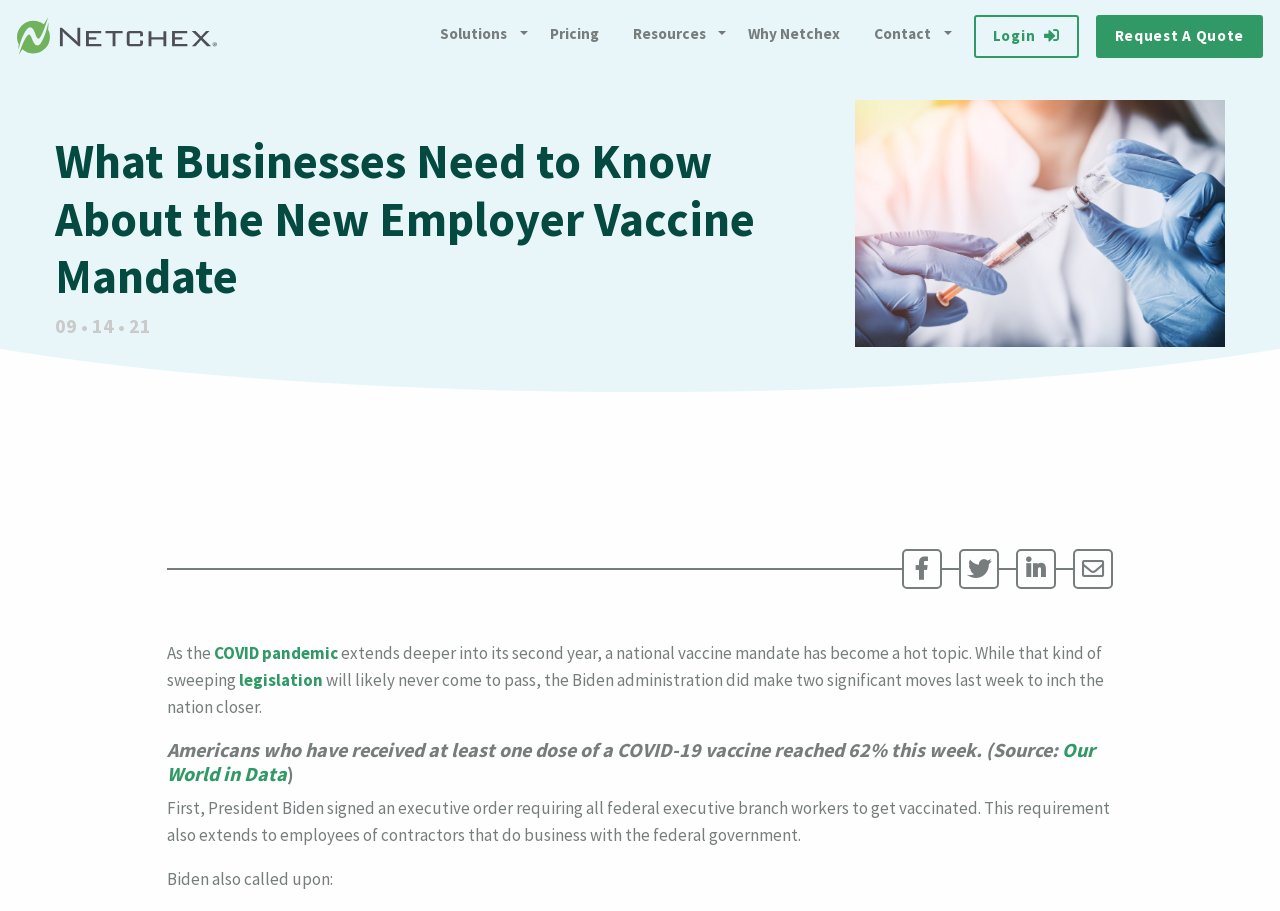For the given element description COVID pandemic, determine the bounding box coordinates of the UI element. The coordinates should follow the format (top-left x, top-left y, bottom-right x, bottom-right y) and be within the range of 0 to 1.

[0.168, 0.668, 0.264, 0.692]